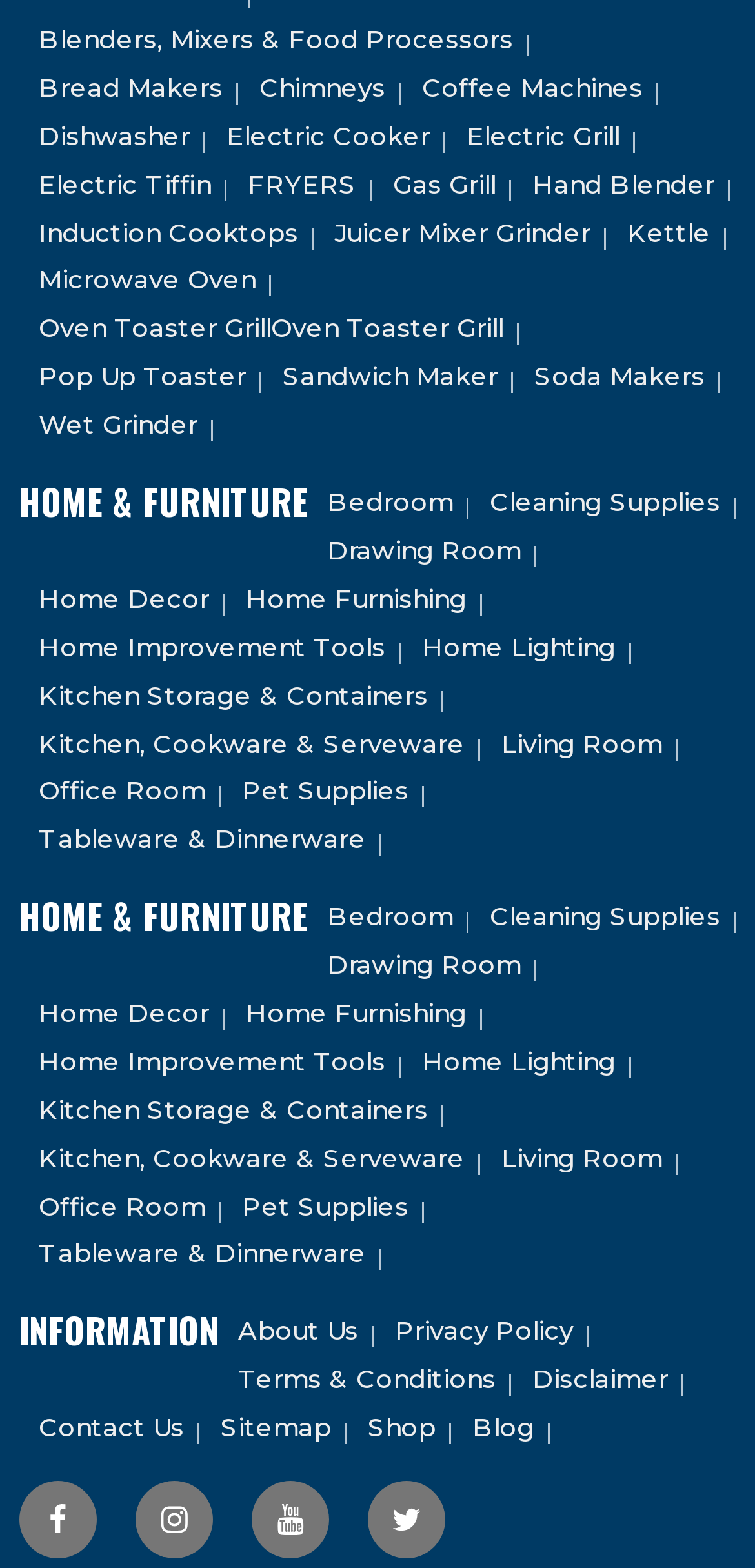What is the last link in the 'Information' section?
Please craft a detailed and exhaustive response to the question.

I looked at the 'INFORMATION' section and found a list of links. The last link is 'Blog', which is the answer to the question.